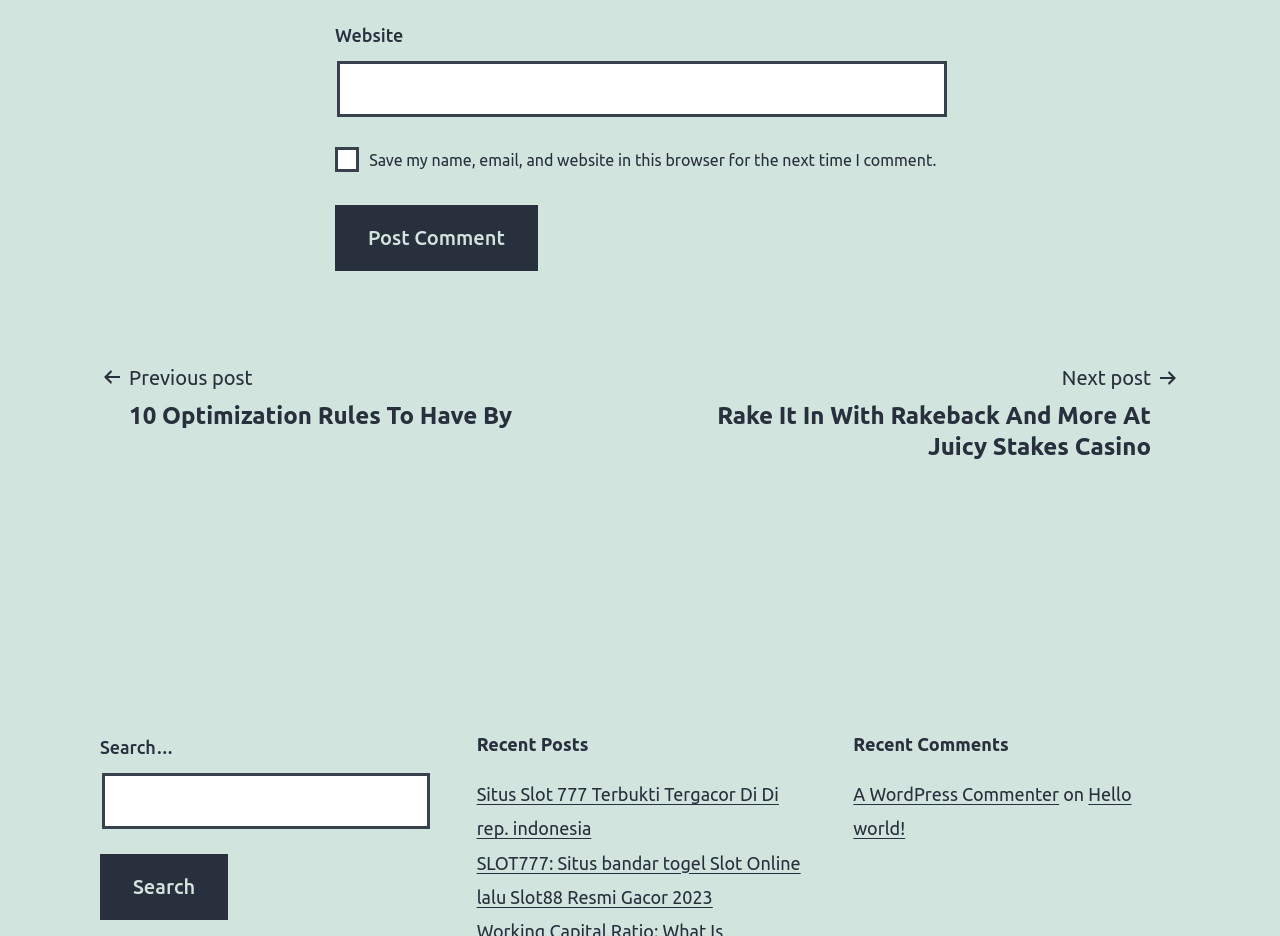Can you give a comprehensive explanation to the question given the content of the image?
What is the navigation section at the top right?

The navigation section at the top right has links labeled 'Previous post' and 'Next post', which suggest that it is a post navigation section, allowing users to navigate between previous and next posts.